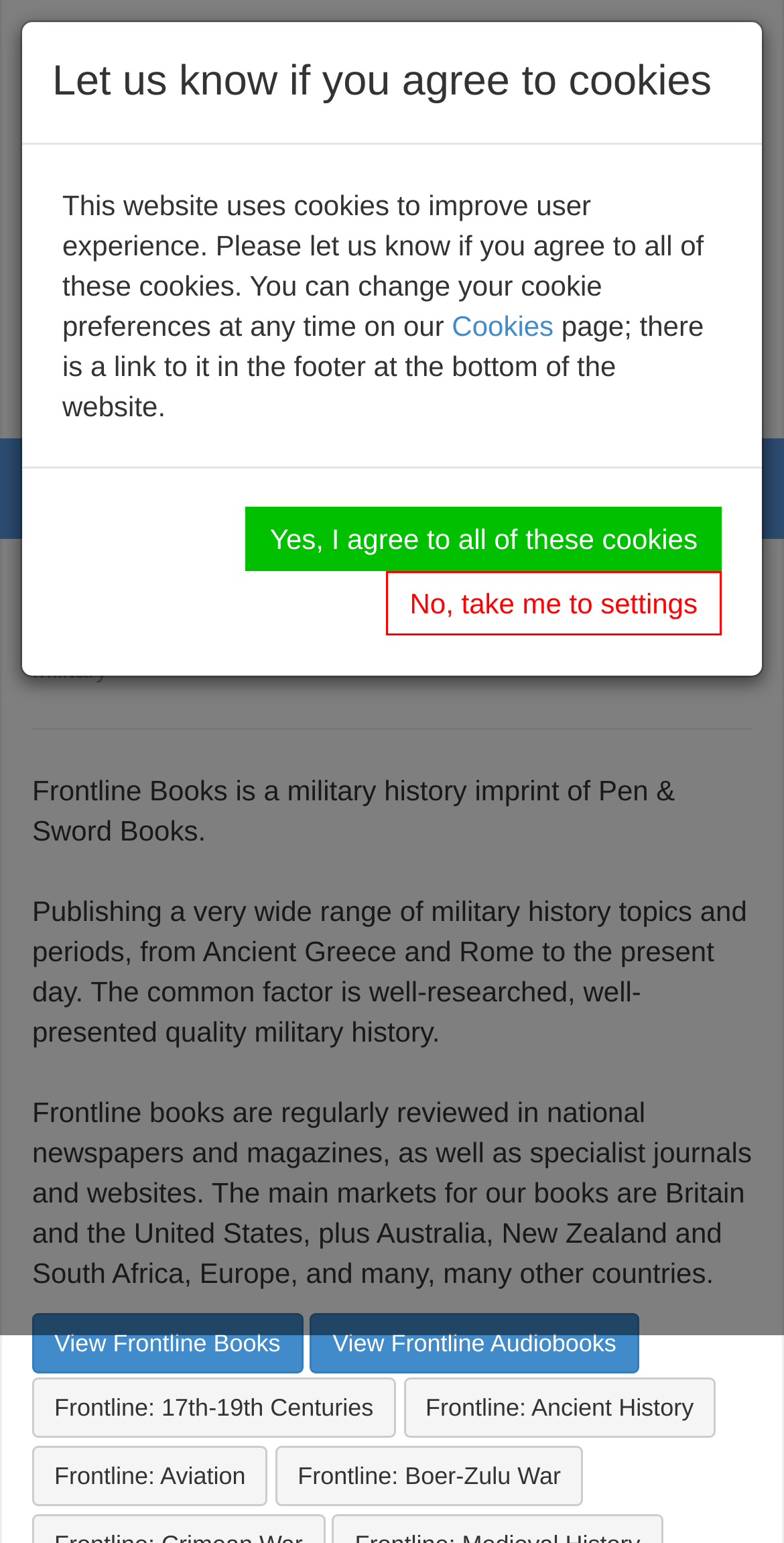Identify the bounding box coordinates of the area you need to click to perform the following instruction: "Contact Us".

[0.381, 0.109, 0.606, 0.13]